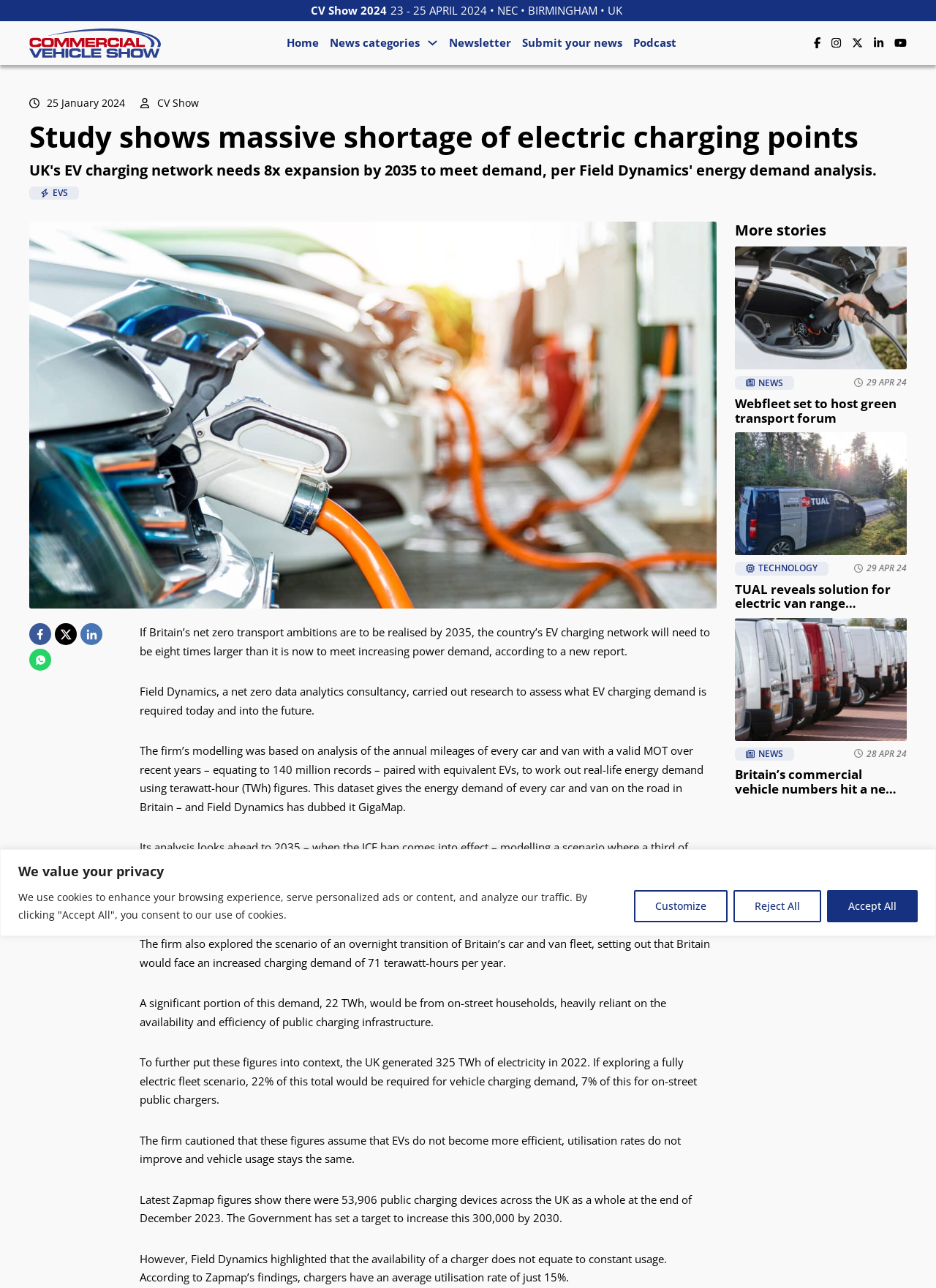Kindly determine the bounding box coordinates of the area that needs to be clicked to fulfill this instruction: "Click the Webfleet set to host green transport forum link".

[0.785, 0.306, 0.958, 0.331]